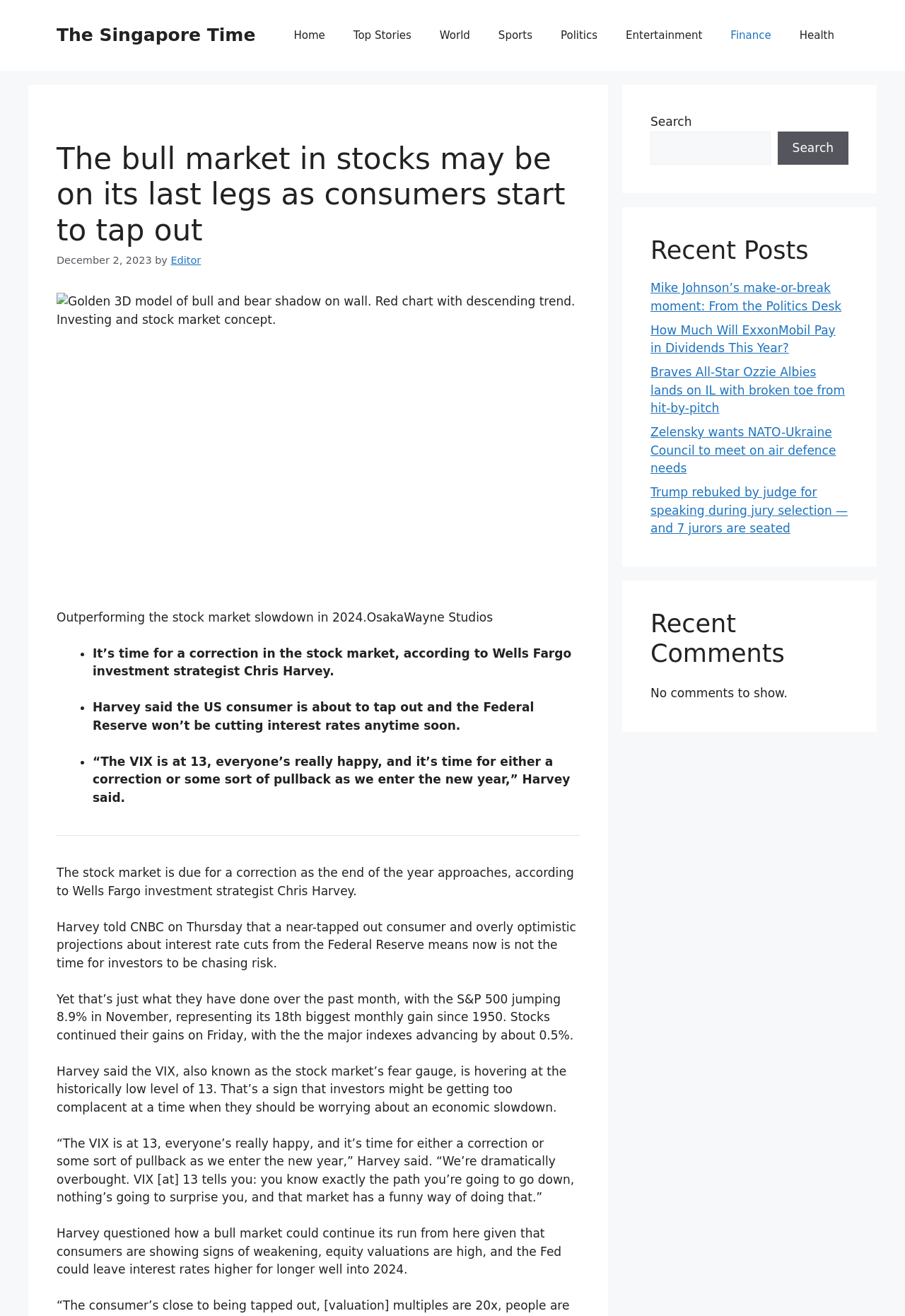Highlight the bounding box of the UI element that corresponds to this description: "Finance".

[0.792, 0.011, 0.868, 0.043]